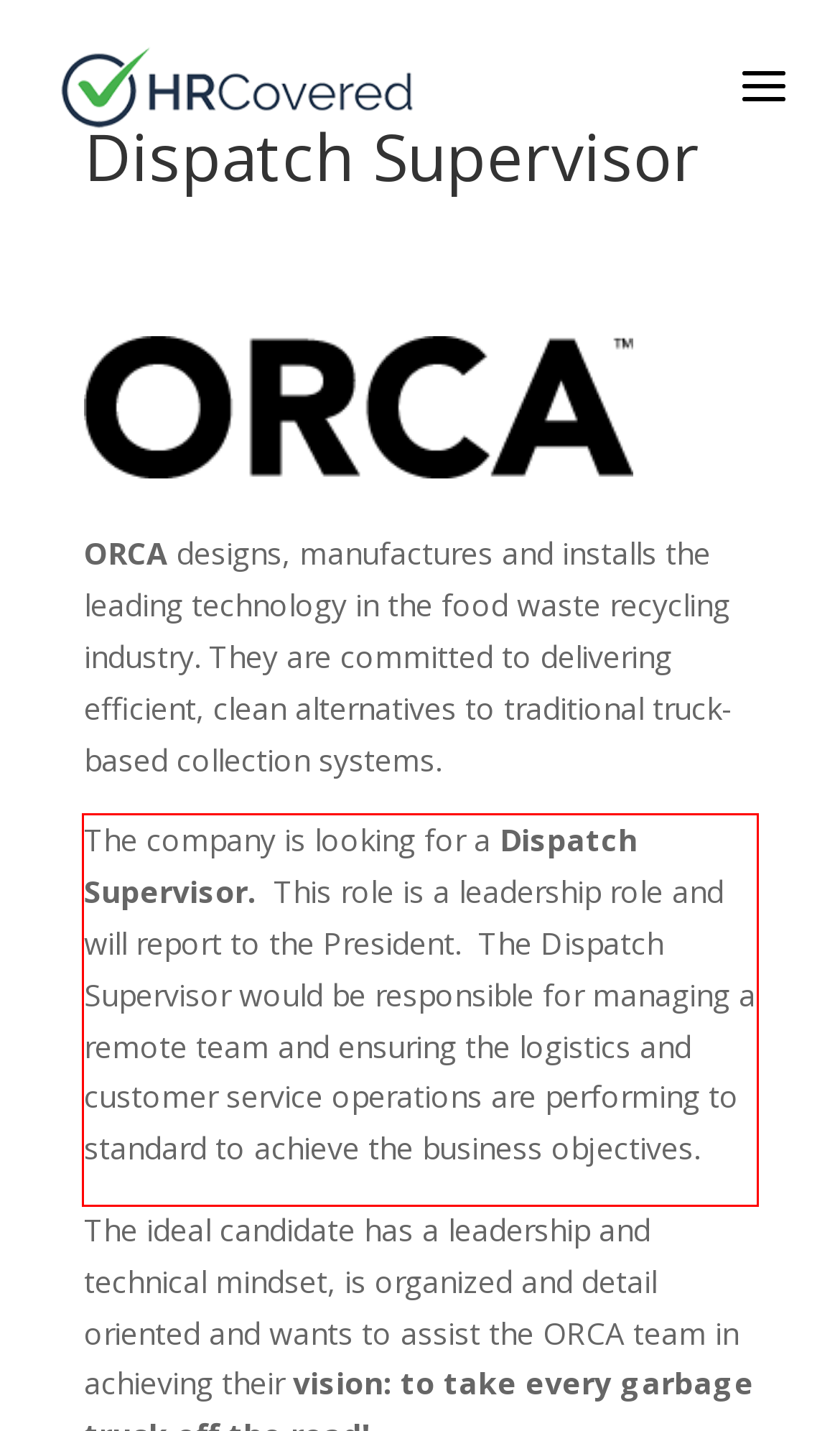Identify and extract the text within the red rectangle in the screenshot of the webpage.

The company is looking for a Dispatch Supervisor. This role is a leadership role and will report to the President. The Dispatch Supervisor would be responsible for managing a remote team and ensuring the logistics and customer service operations are performing to standard to achieve the business objectives.